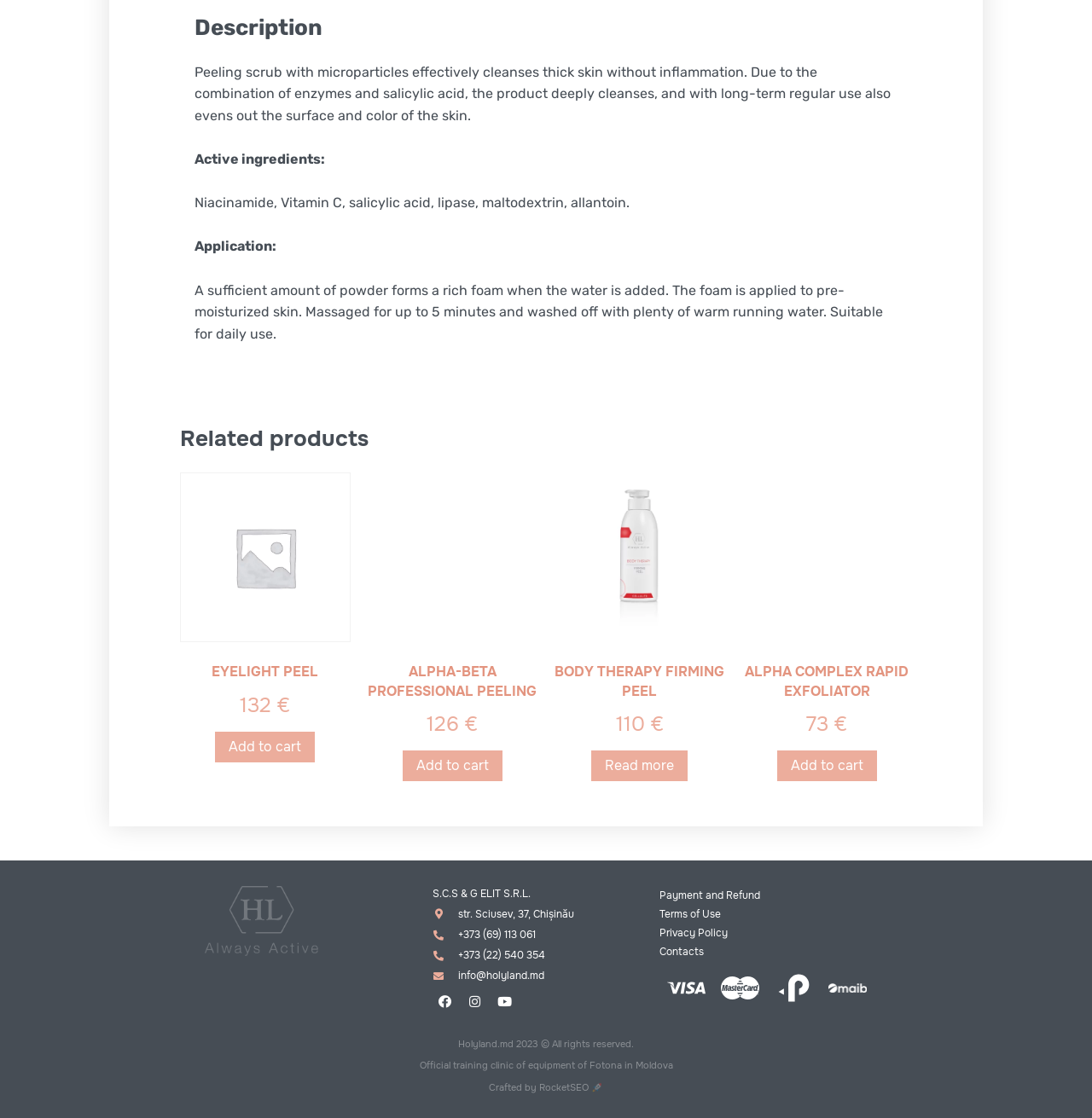Locate the bounding box coordinates of the item that should be clicked to fulfill the instruction: "Add 'EYELIGHT PEEL' to your cart".

[0.197, 0.655, 0.288, 0.682]